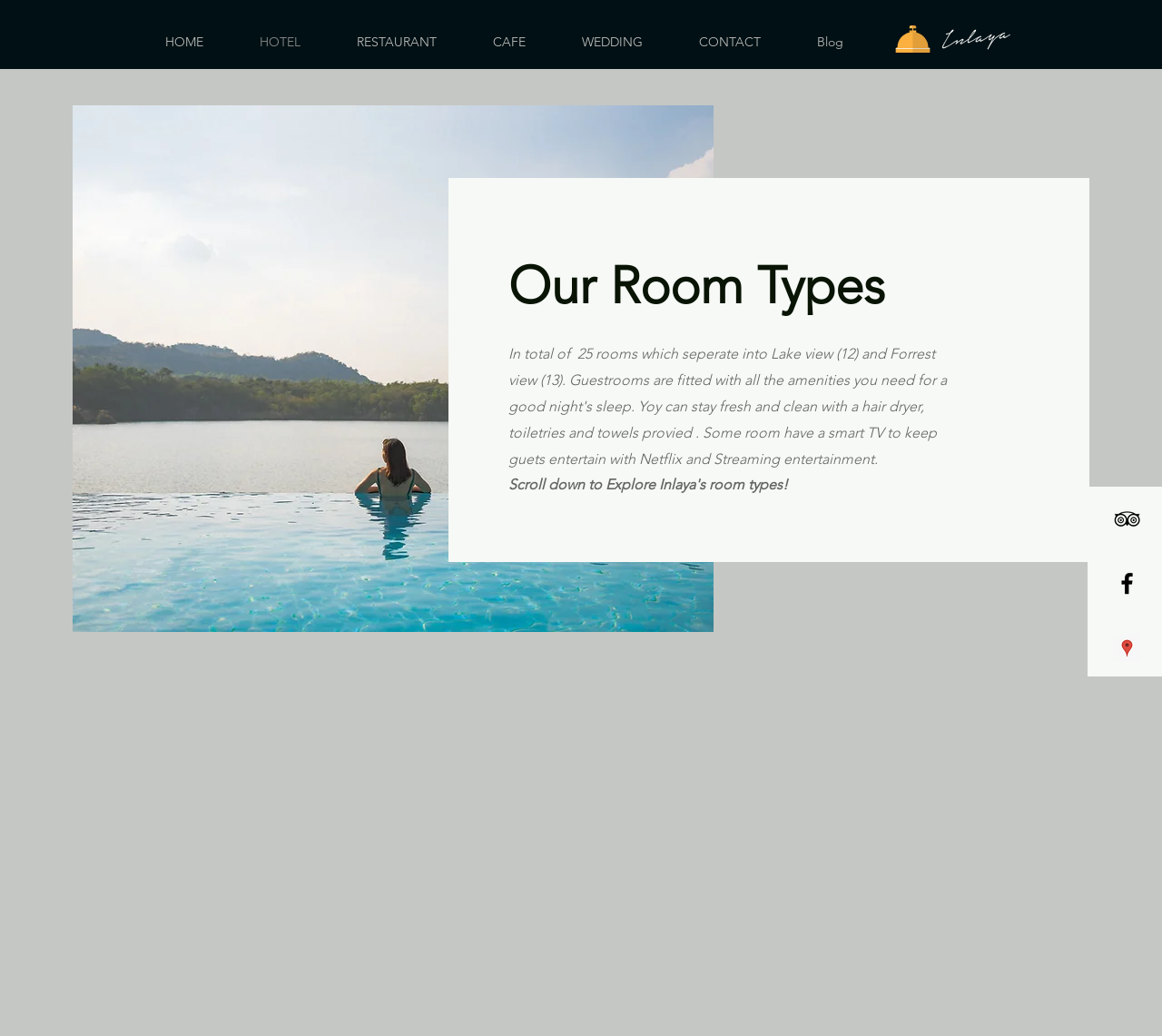Determine the bounding box coordinates for the clickable element required to fulfill the instruction: "Click on the HOME link". Provide the coordinates as four float numbers between 0 and 1, i.e., [left, top, right, bottom].

[0.117, 0.025, 0.199, 0.057]